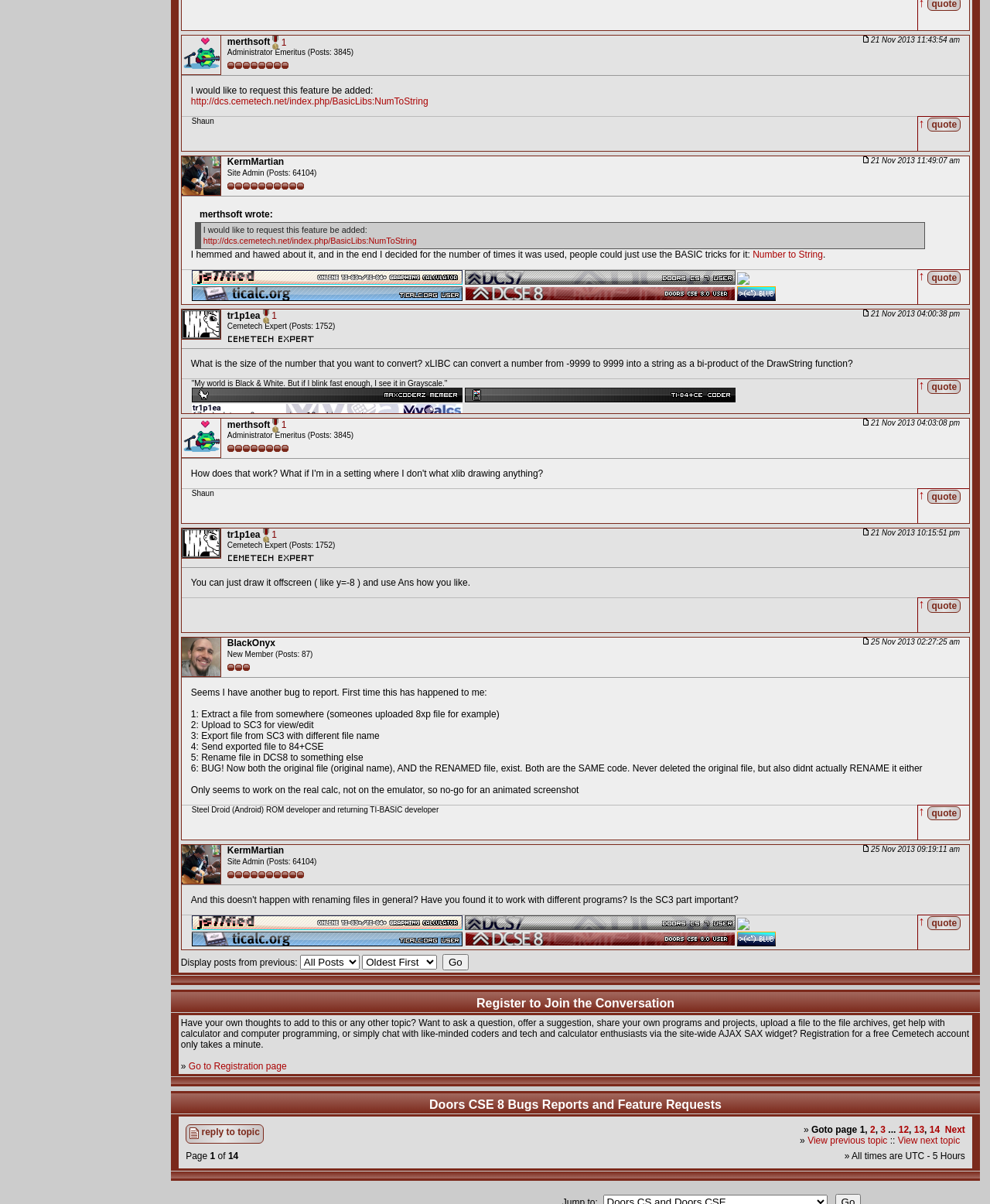Specify the bounding box coordinates of the area to click in order to follow the given instruction: "Visit the link to BasicLibs:NumToString."

[0.193, 0.08, 0.433, 0.089]